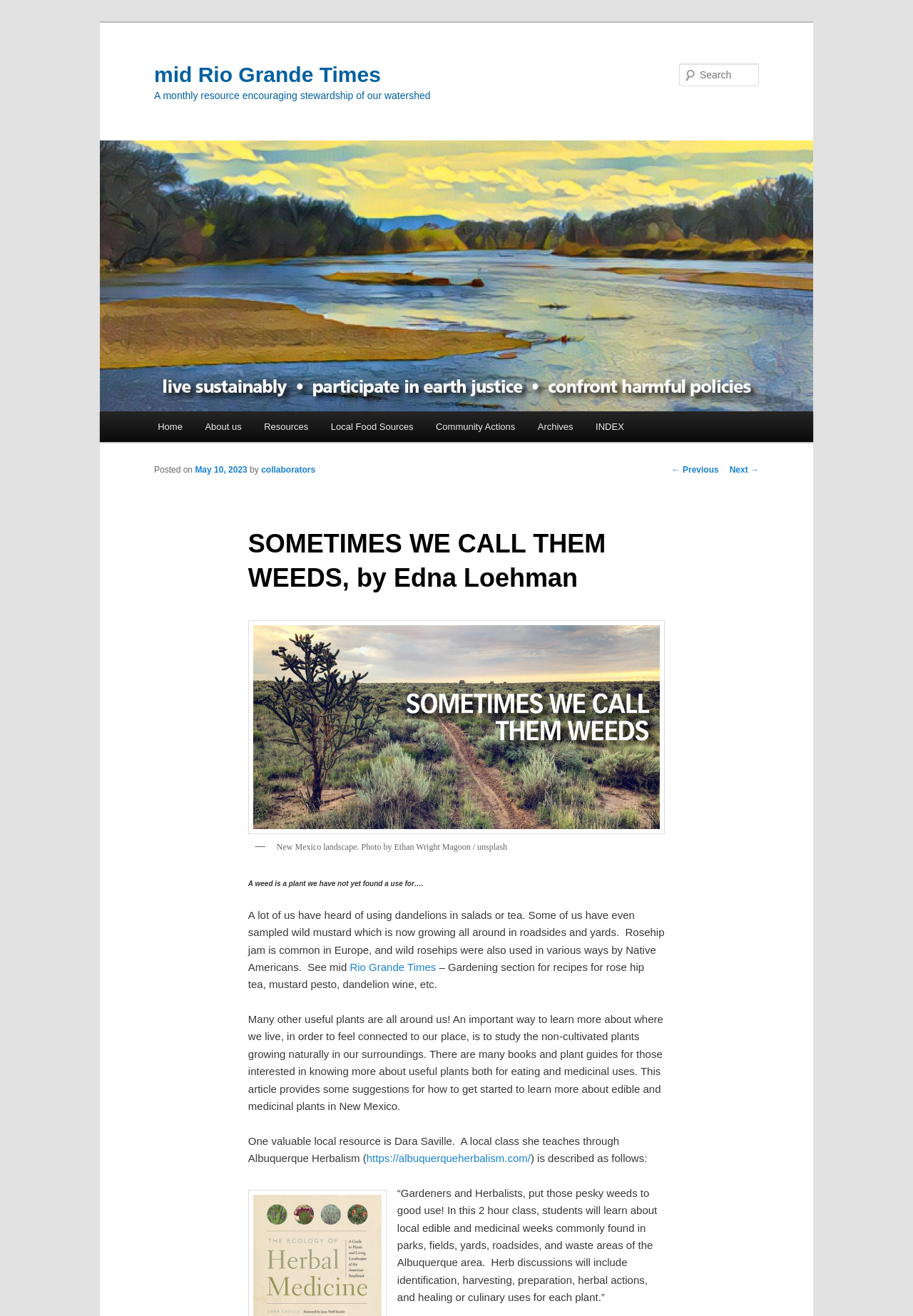Please specify the bounding box coordinates for the clickable region that will help you carry out the instruction: "Read the article about edible and medicinal plants".

[0.272, 0.392, 0.728, 0.458]